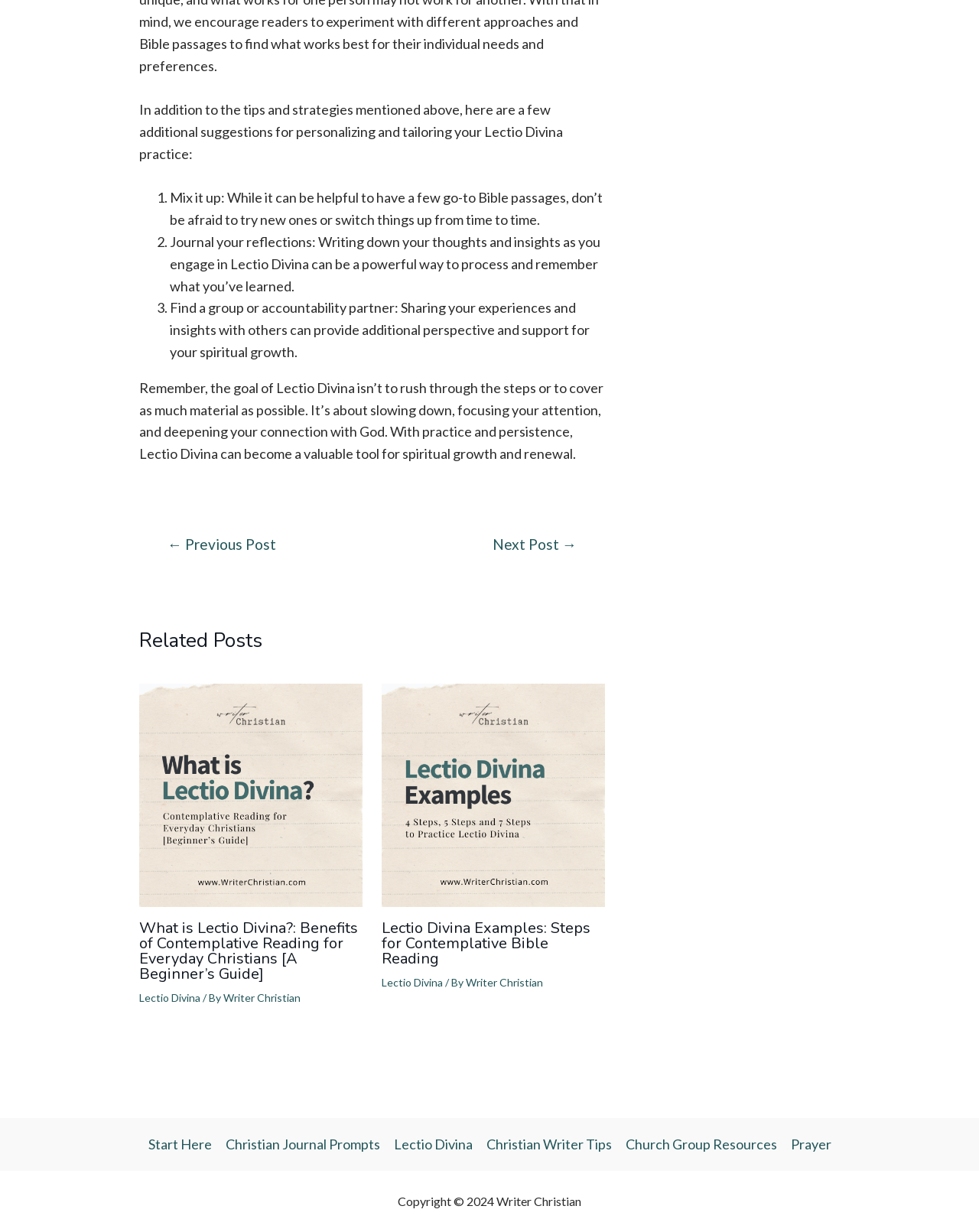Find the bounding box coordinates of the clickable area required to complete the following action: "Click on 'Lectio Divina'".

[0.395, 0.92, 0.489, 0.938]